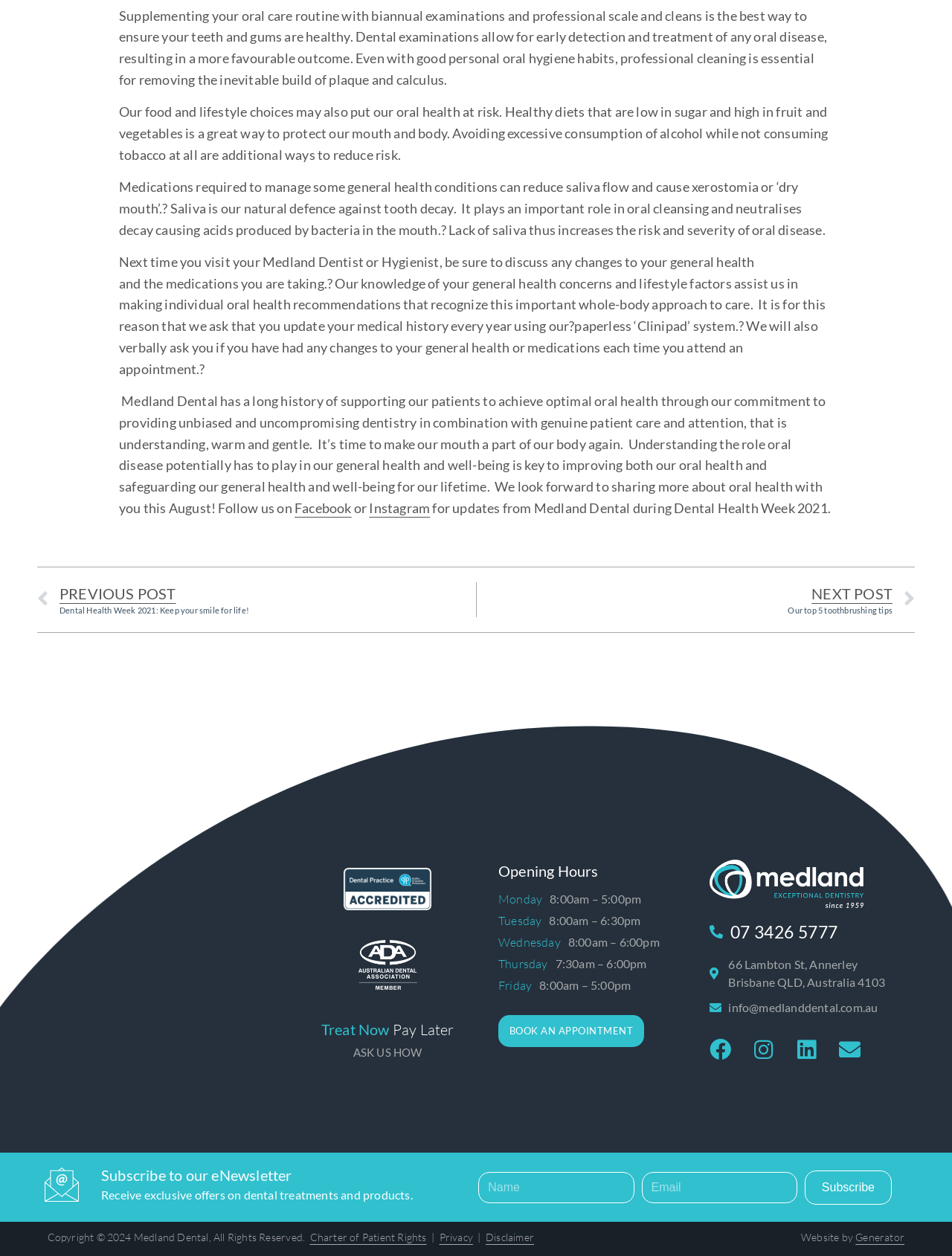Answer the question in one word or a short phrase:
Can I follow Medland Dental on social media?

Yes